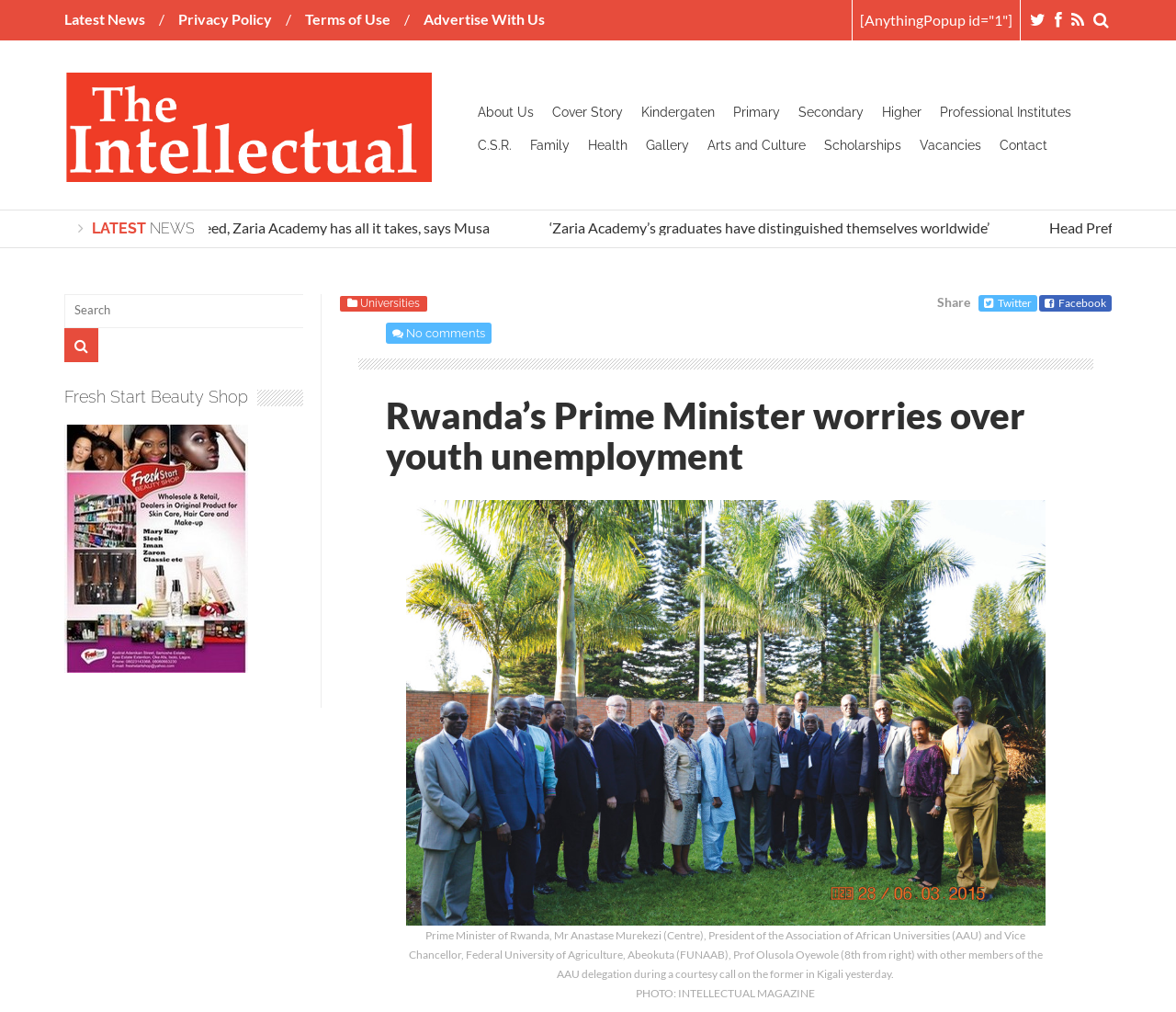Generate a comprehensive description of the webpage.

This webpage appears to be a news article from "theintellectualmag" website. At the top, there are several links to different sections of the website, including "Latest News", "Privacy Policy", "Terms of Use", and "Advertise With Us". On the right side of the top section, there is a search box with a magnifying glass icon and three social media icons.

Below the top section, there is a large heading that reads "theintellectualmag" with an image of the website's logo. Underneath, there are several links to different categories, including "About Us", "Cover Story", "Kindergaten", "Primary", "Secondary", "Higher", "Professional Institutes", "C.S.R.", "Family", "Health", "Gallery", "Arts and Culture", "Scholarships", "Vacancies", and "Contact".

The main content of the webpage is an article titled "Rwanda’s Prime Minister worries over youth unemployment". The article has a large heading and a subheading that reads "By Rotimi Lawrence Oyekanmi (Kigali)". Below the heading, there is a large image of the Prime Minister of Rwanda, Mr. Anastase Murekezi, with a caption describing the scene.

To the left of the article, there is a section with the title "LATEST NEWS" and a link to an article titled "‘Zaria Academy’s graduates have distinguished themselves worldwide’". Below this section, there are several links to other articles, including "Universities".

At the bottom of the webpage, there are social media links to share the article on Twitter and Facebook, as well as a link to leave a comment.